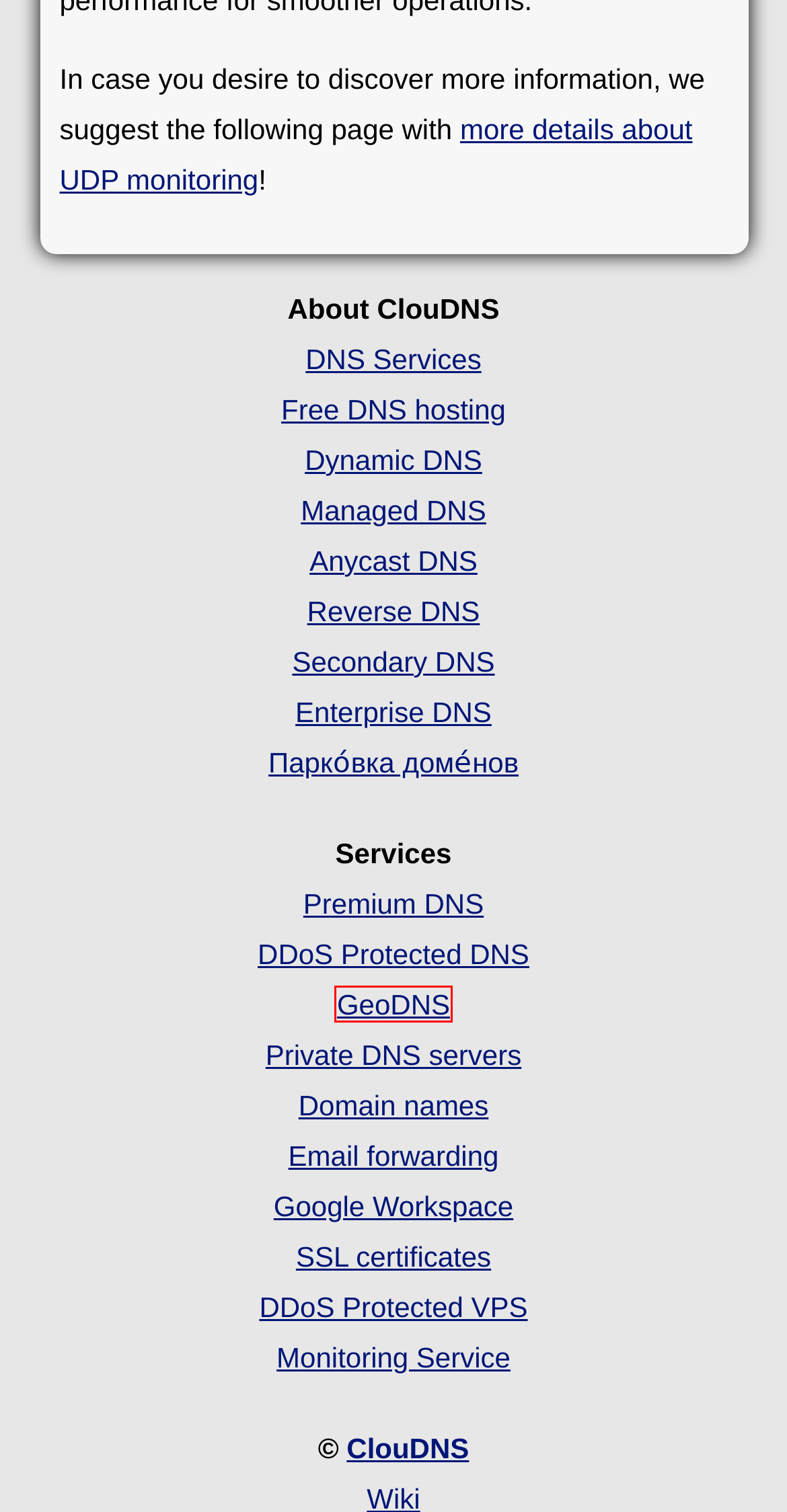Observe the screenshot of a webpage with a red bounding box around an element. Identify the webpage description that best fits the new page after the element inside the bounding box is clicked. The candidates are:
A. Anycast DNS. Test for Free | ClouDNS
B. Free Monitoring Service | ClouDNS
C. GeoDNS and Geolocation Load Balancing Service. Test for Free | ClouDNS
D. Private DNS Servers | ClouDNS
E. Enterprise DNS services | ClouDNS
F. DNS services | ClouDNS
G. Buy SSL Certificates Cheap | ClouDNS
H. Email Forwarding service | One forever free Email Forward | ClouDNS

C